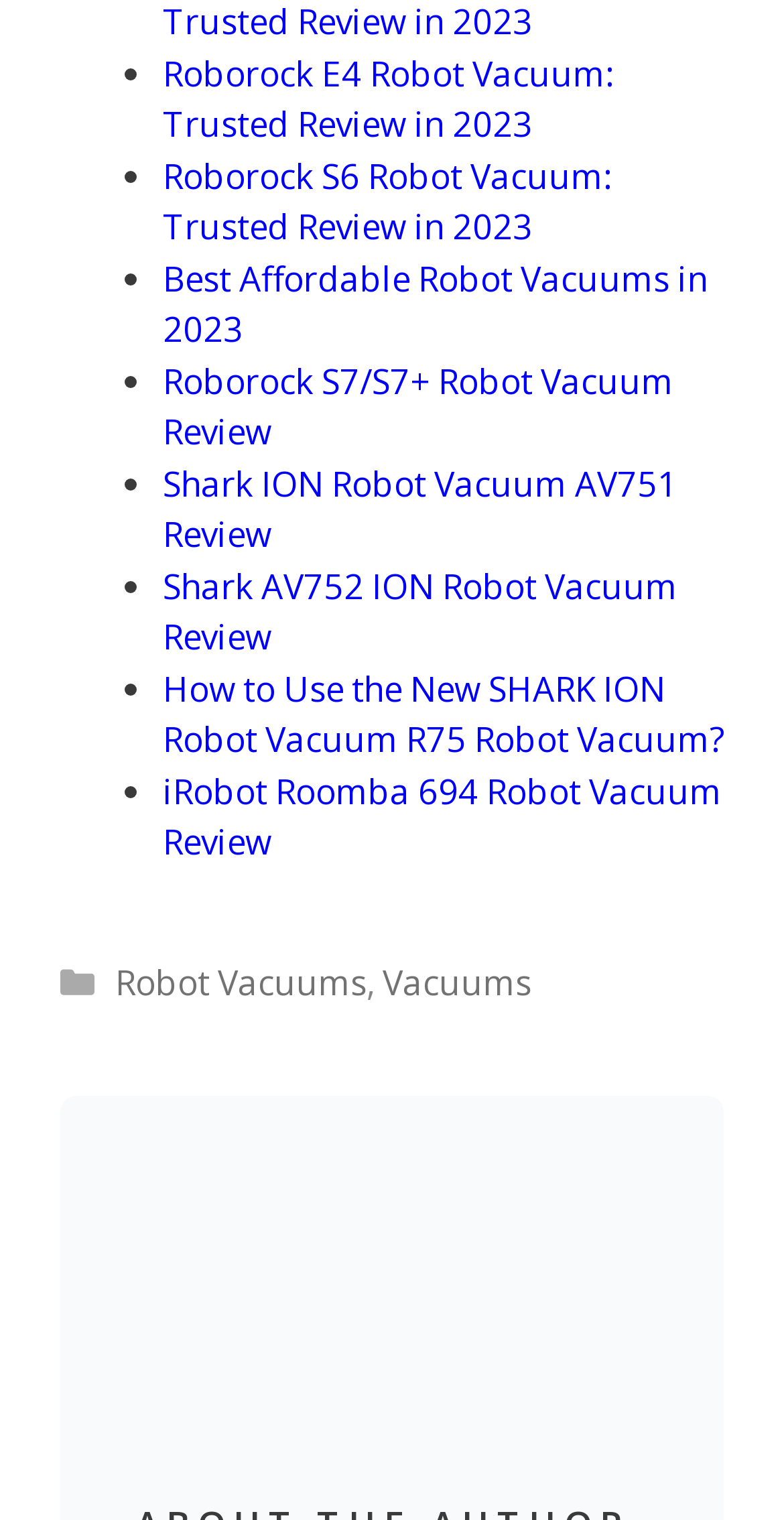Identify the bounding box coordinates of the section to be clicked to complete the task described by the following instruction: "Check the review of iRobot Roomba 694 Robot Vacuum". The coordinates should be four float numbers between 0 and 1, formatted as [left, top, right, bottom].

[0.208, 0.505, 0.921, 0.569]